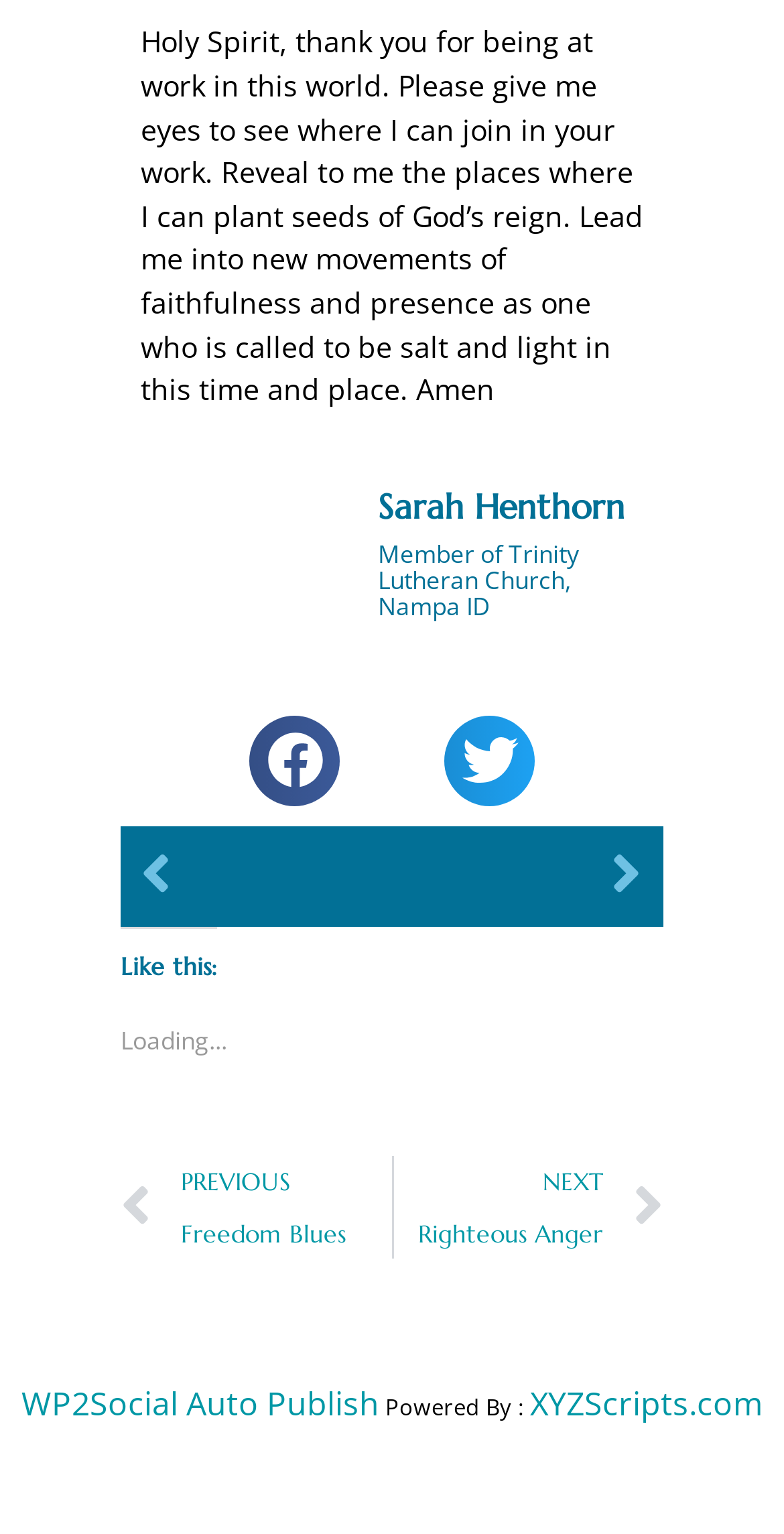Use a single word or phrase to answer this question: 
How many navigation links are available?

4